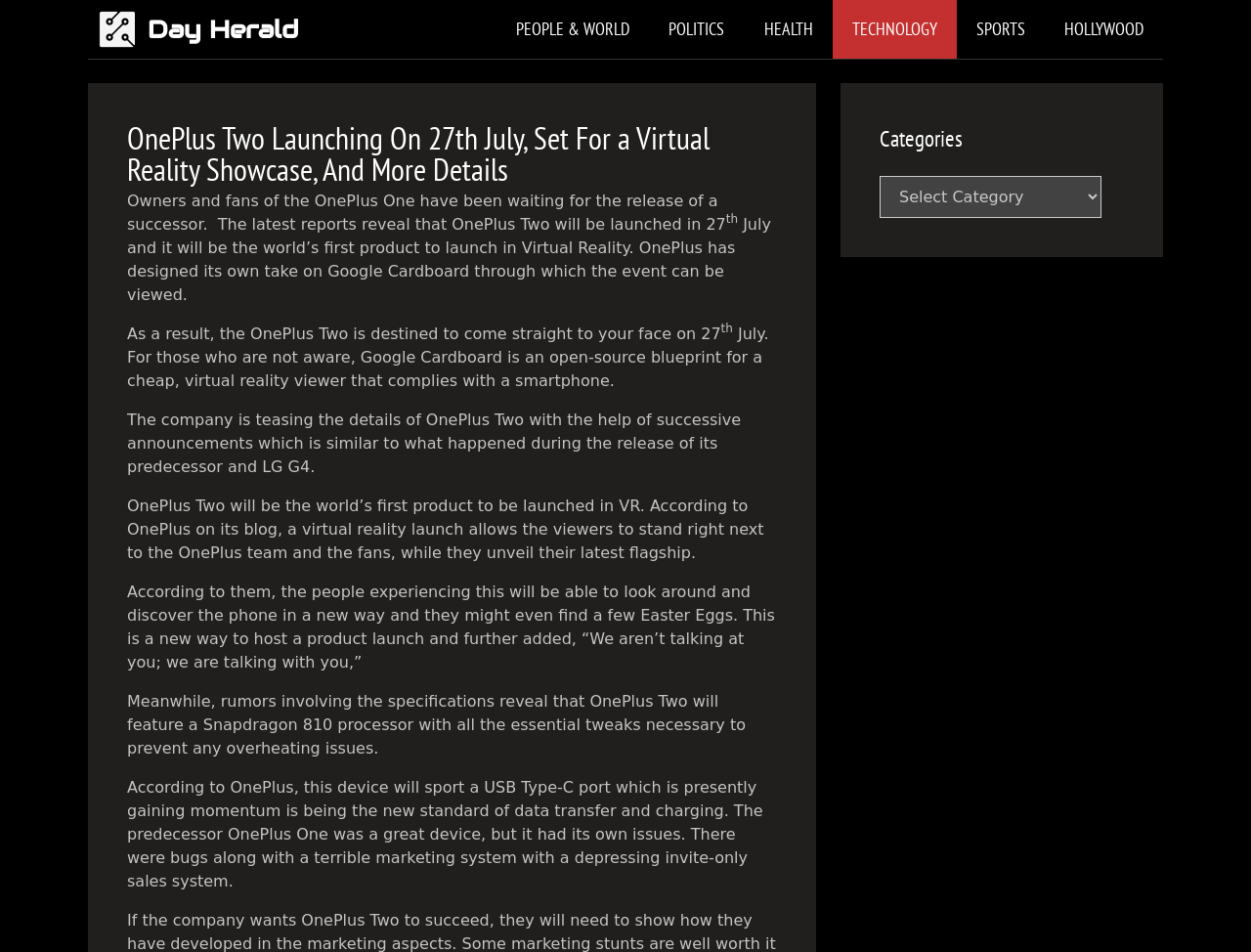What is the purpose of the virtual reality launch? Please answer the question using a single word or phrase based on the image.

To allow viewers to stand next to the OnePlus team